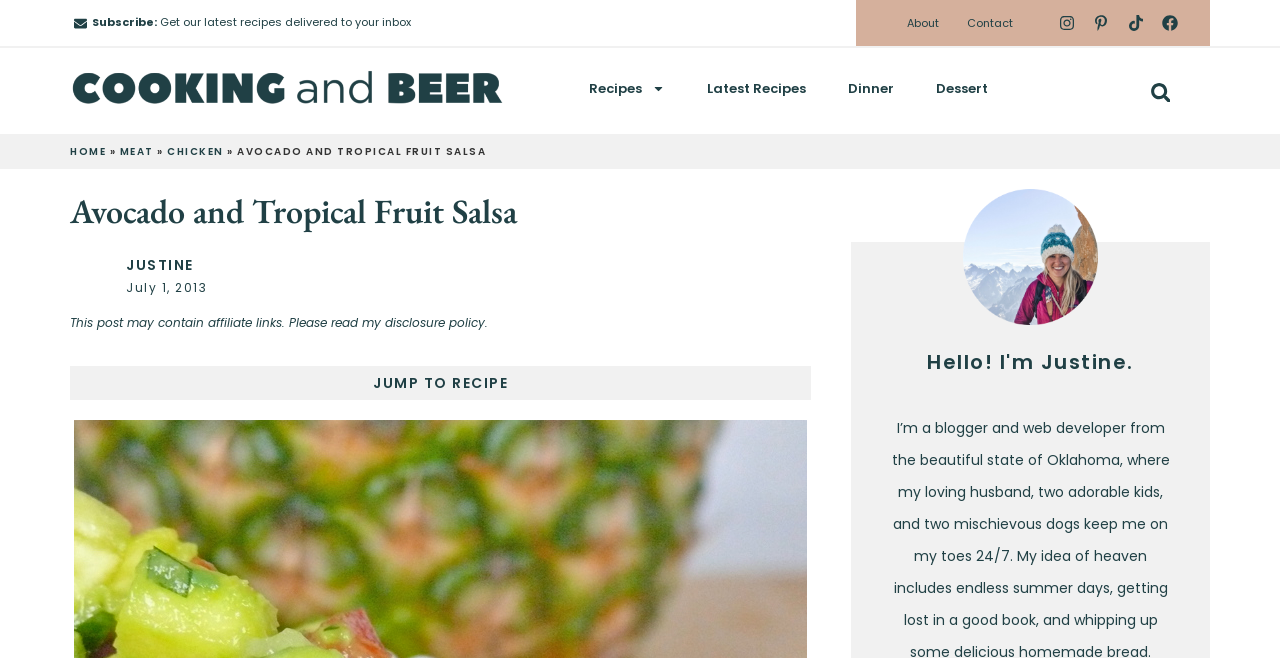Respond with a single word or phrase to the following question: What is the name of the recipe?

Avocado and Tropical Fruit Salsa